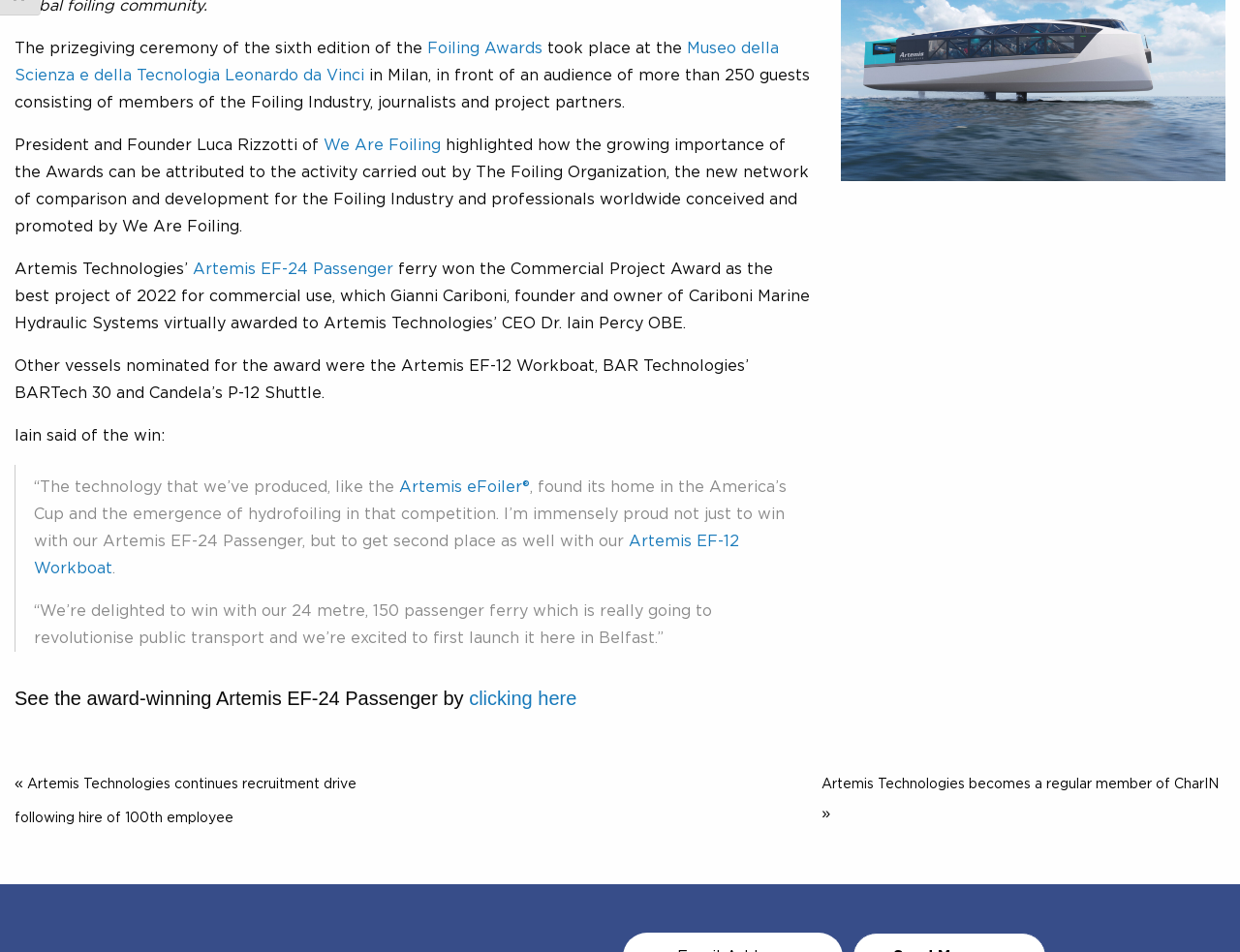Identify the bounding box of the HTML element described as: "Artemis eFoiler®".

[0.322, 0.504, 0.427, 0.52]